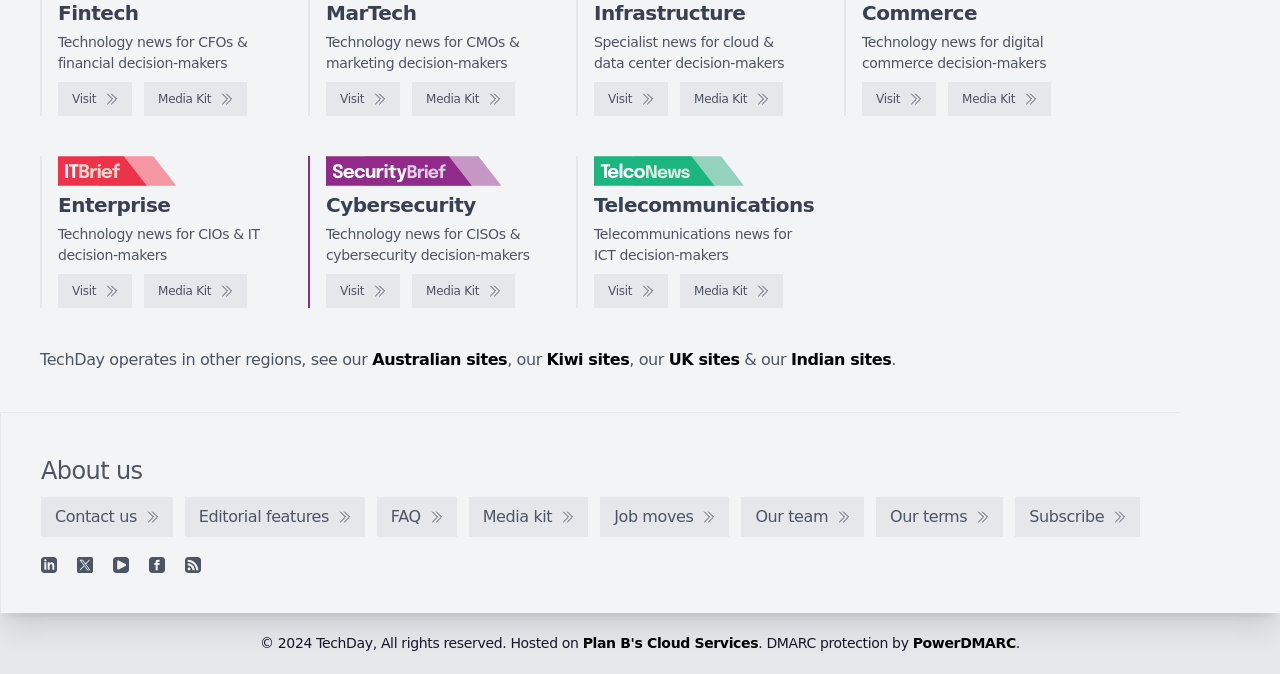Use a single word or phrase to answer the question:
What is the purpose of the 'Visit' links?

To visit related websites